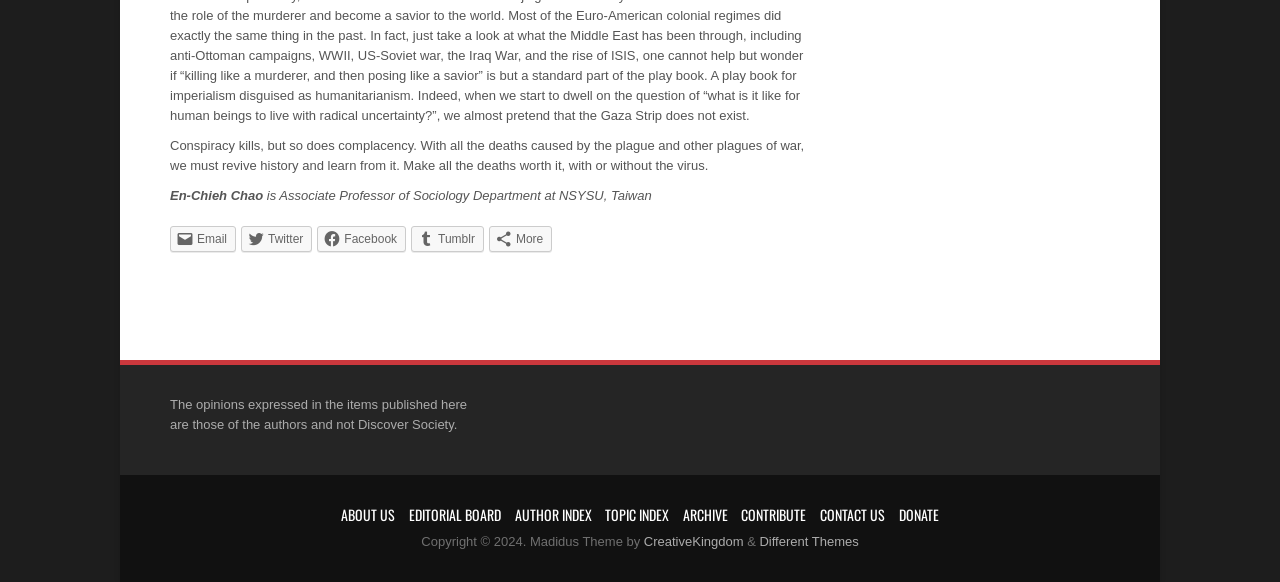Please identify the bounding box coordinates of the clickable area that will allow you to execute the instruction: "View author profile".

[0.133, 0.322, 0.206, 0.348]